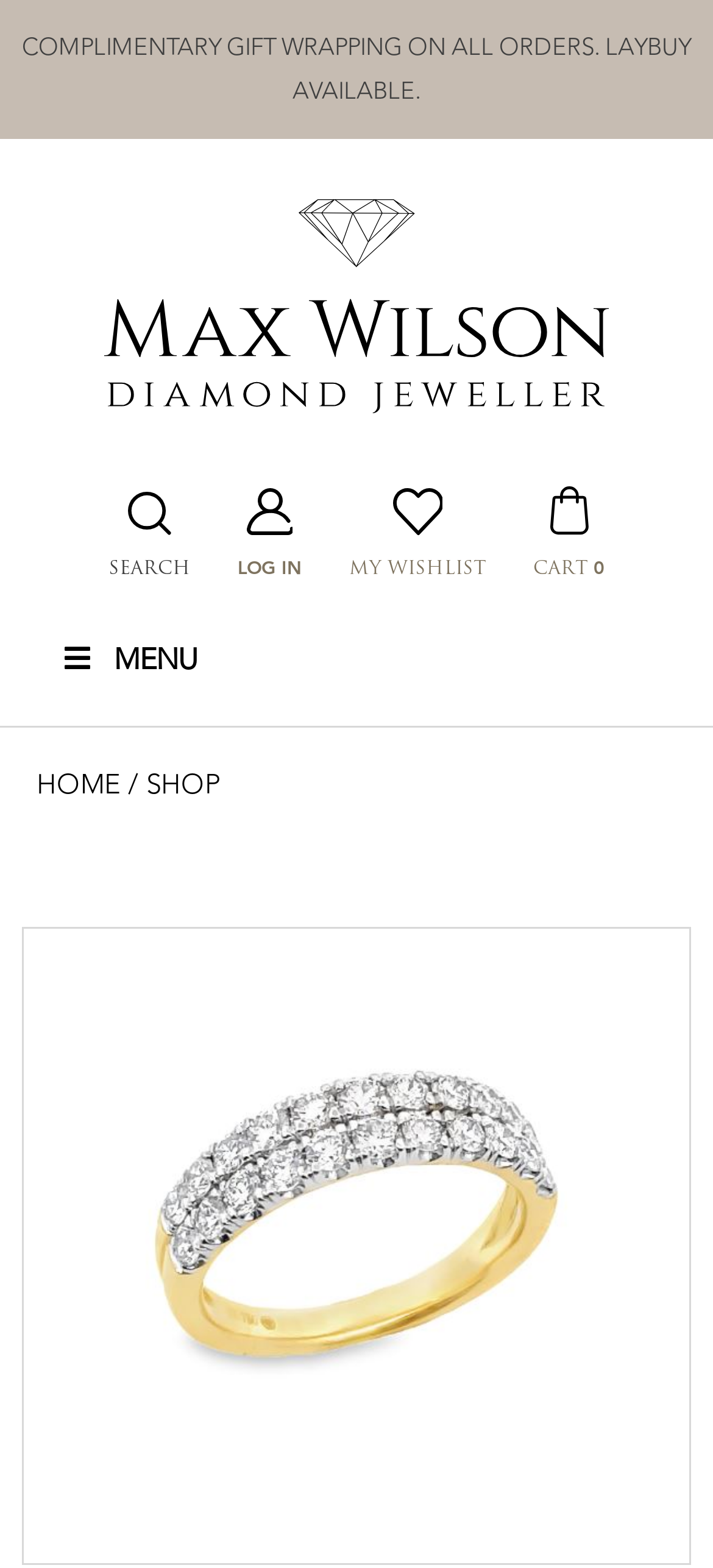Respond to the question below with a single word or phrase:
What is the complimentary service offered on all orders?

Gift wrapping